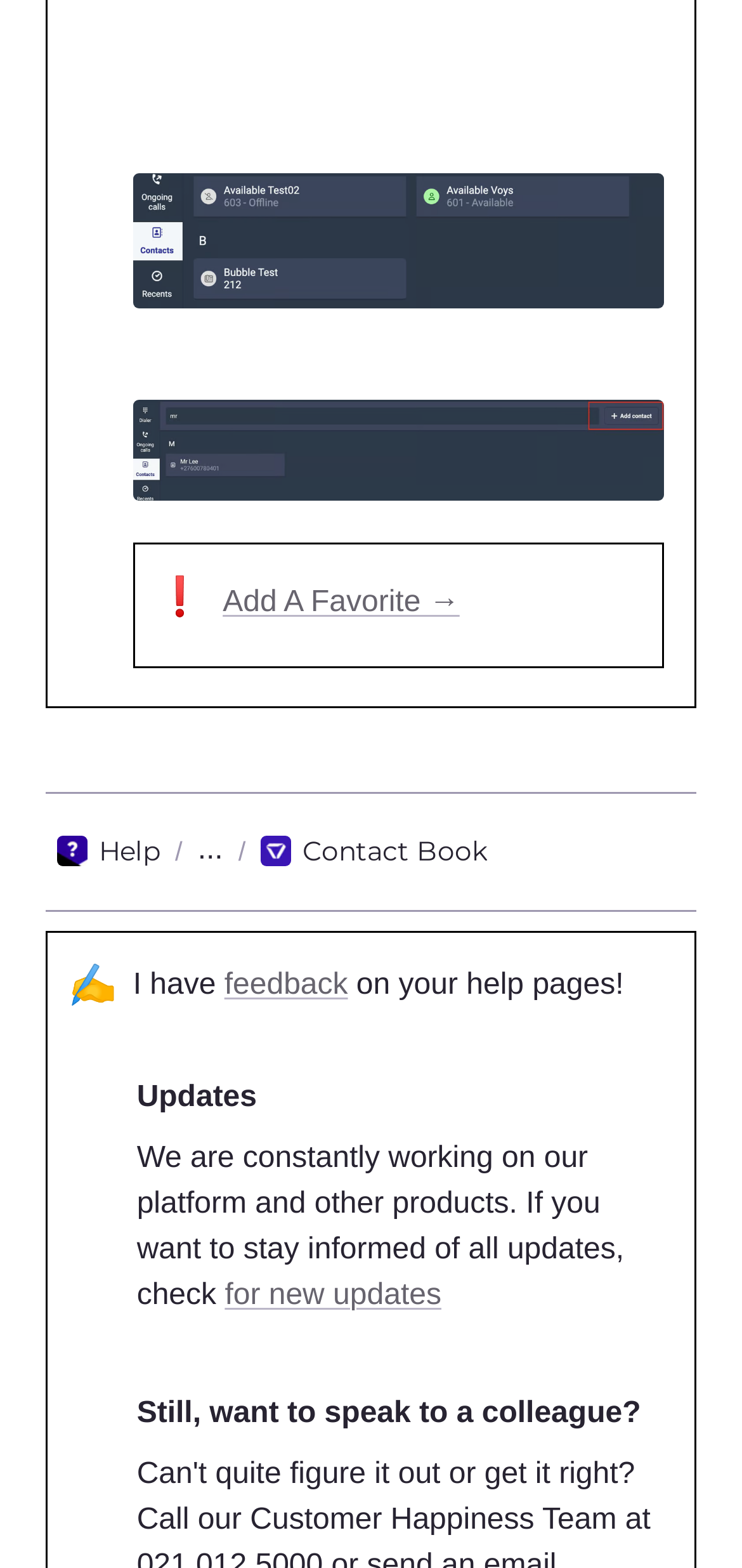Given the element description, predict the bounding box coordinates in the format (top-left x, top-left y, bottom-right x, bottom-right y), using floating point numbers between 0 and 1: Add A Favorite →

[0.3, 0.374, 0.619, 0.395]